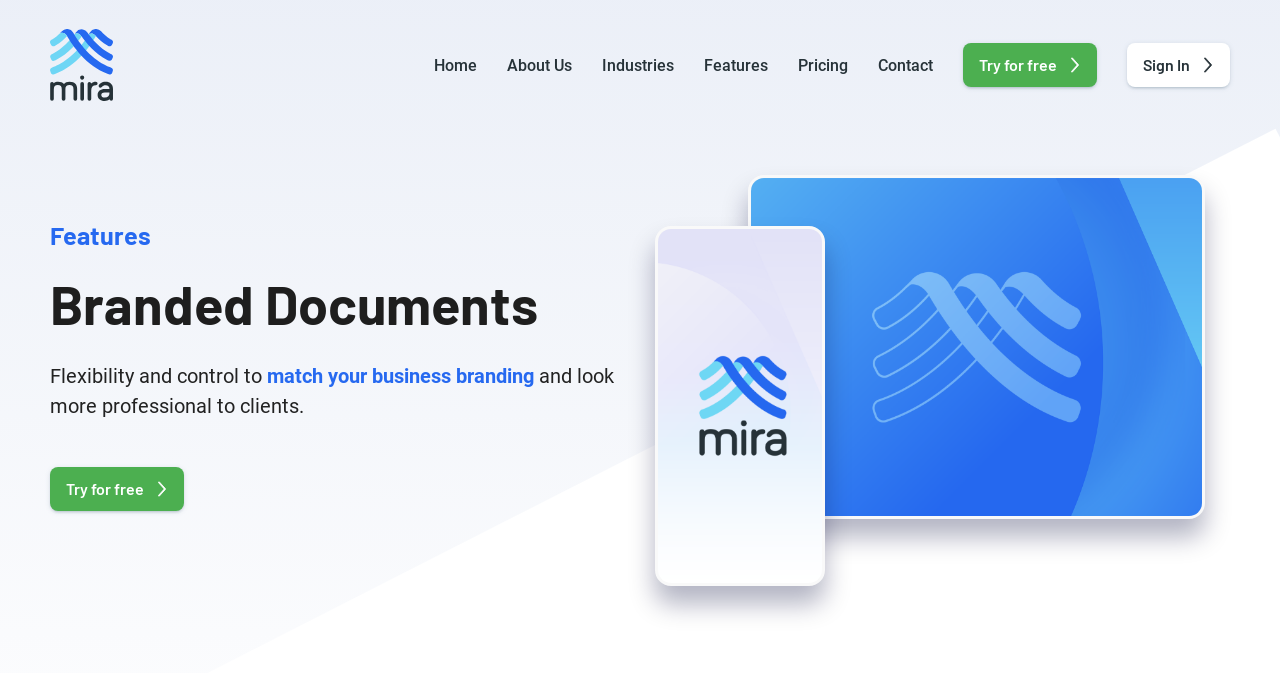Locate the bounding box coordinates of the element that needs to be clicked to carry out the instruction: "Go to home page". The coordinates should be given as four float numbers ranging from 0 to 1, i.e., [left, top, right, bottom].

[0.339, 0.079, 0.373, 0.114]